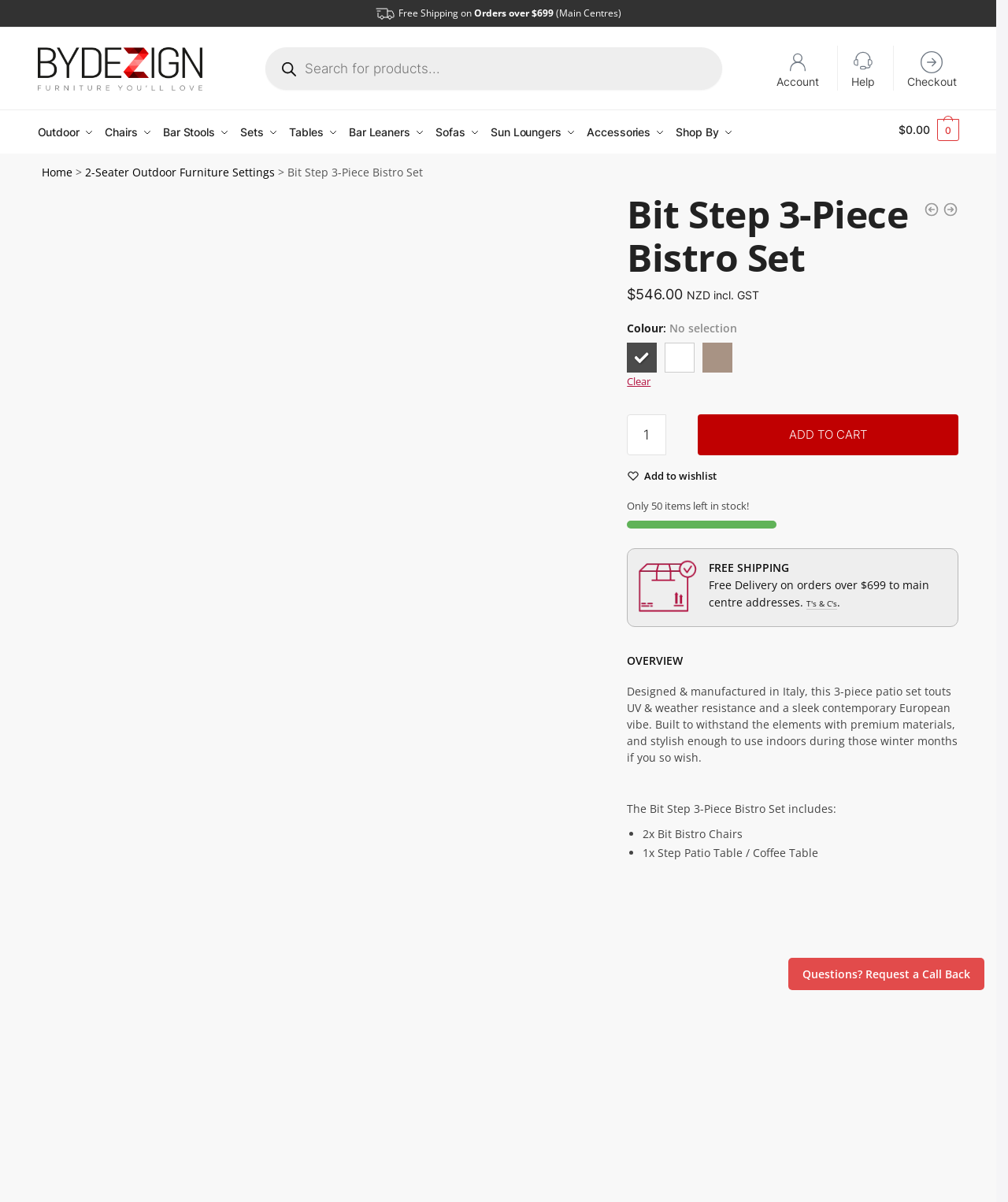Locate the bounding box coordinates of the clickable part needed for the task: "Request a call back".

[0.782, 0.797, 0.977, 0.824]